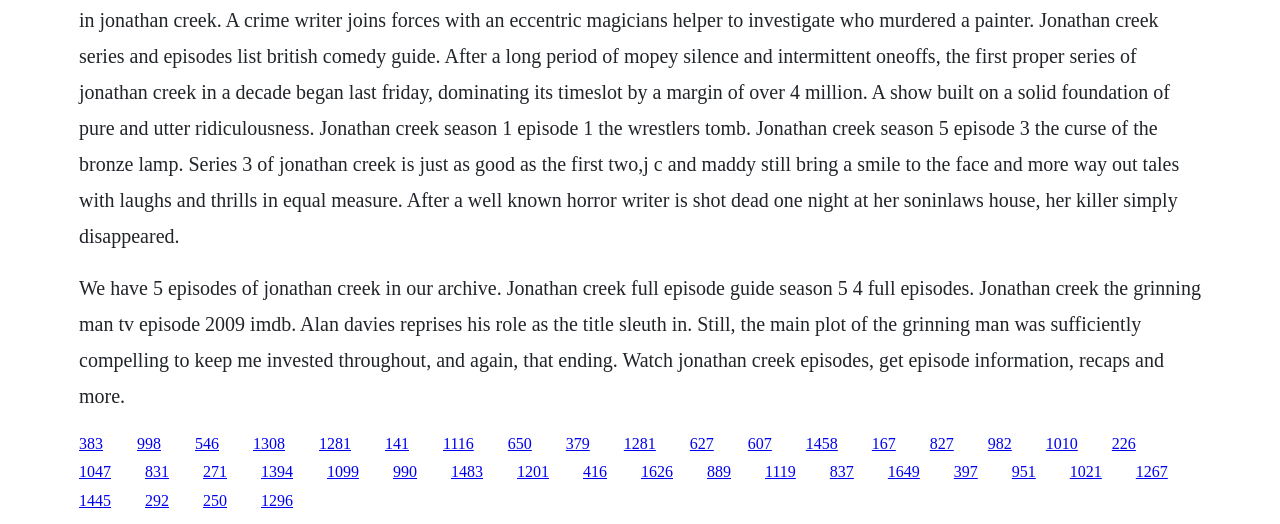Could you highlight the region that needs to be clicked to execute the instruction: "Visit the IMDb page of Jonathan Creek the Grinning Man TV episode 2009"?

[0.107, 0.829, 0.126, 0.862]